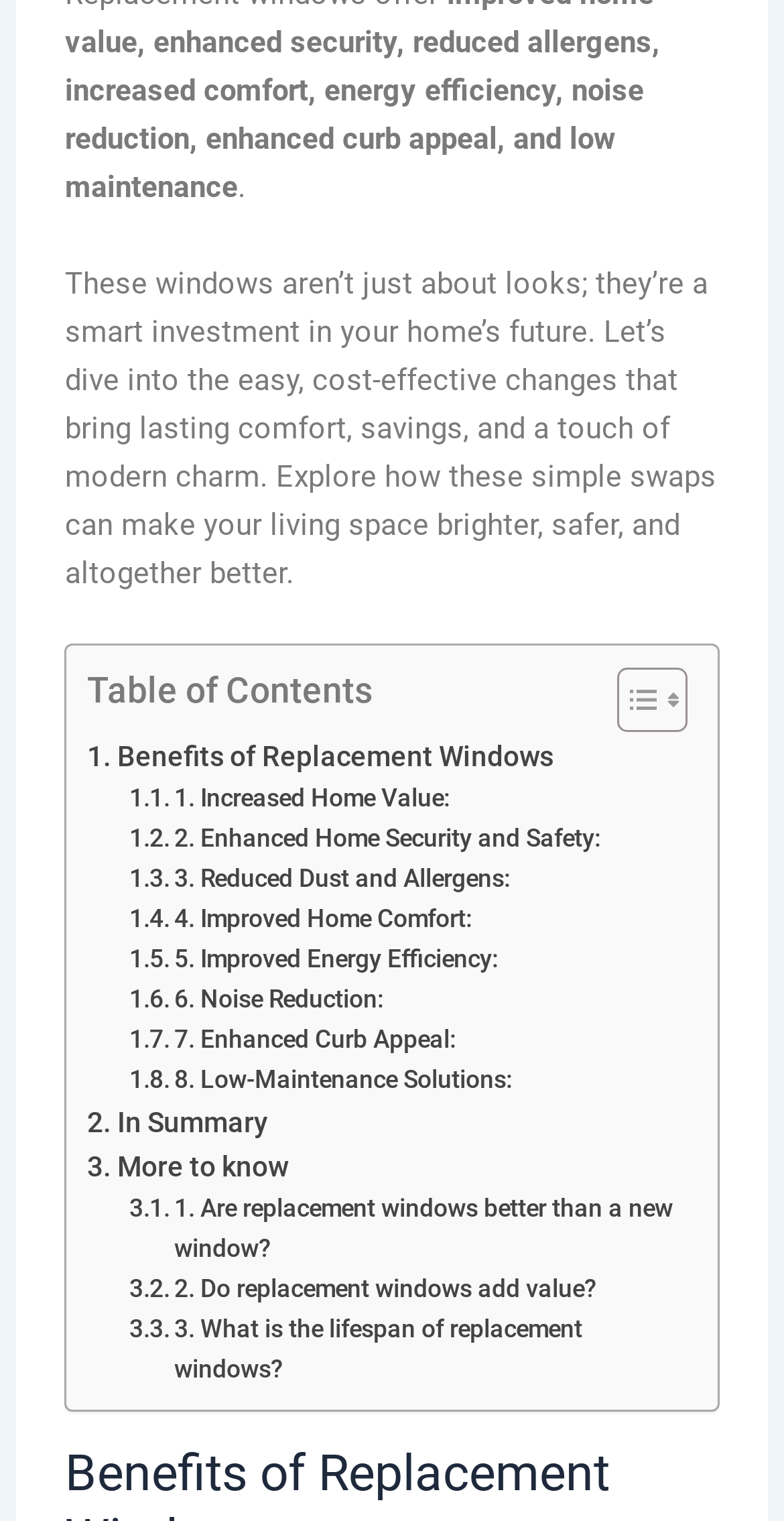Please provide a brief answer to the following inquiry using a single word or phrase:
What is the purpose of the 'Toggle Table of Content' button?

To show/hide table of contents